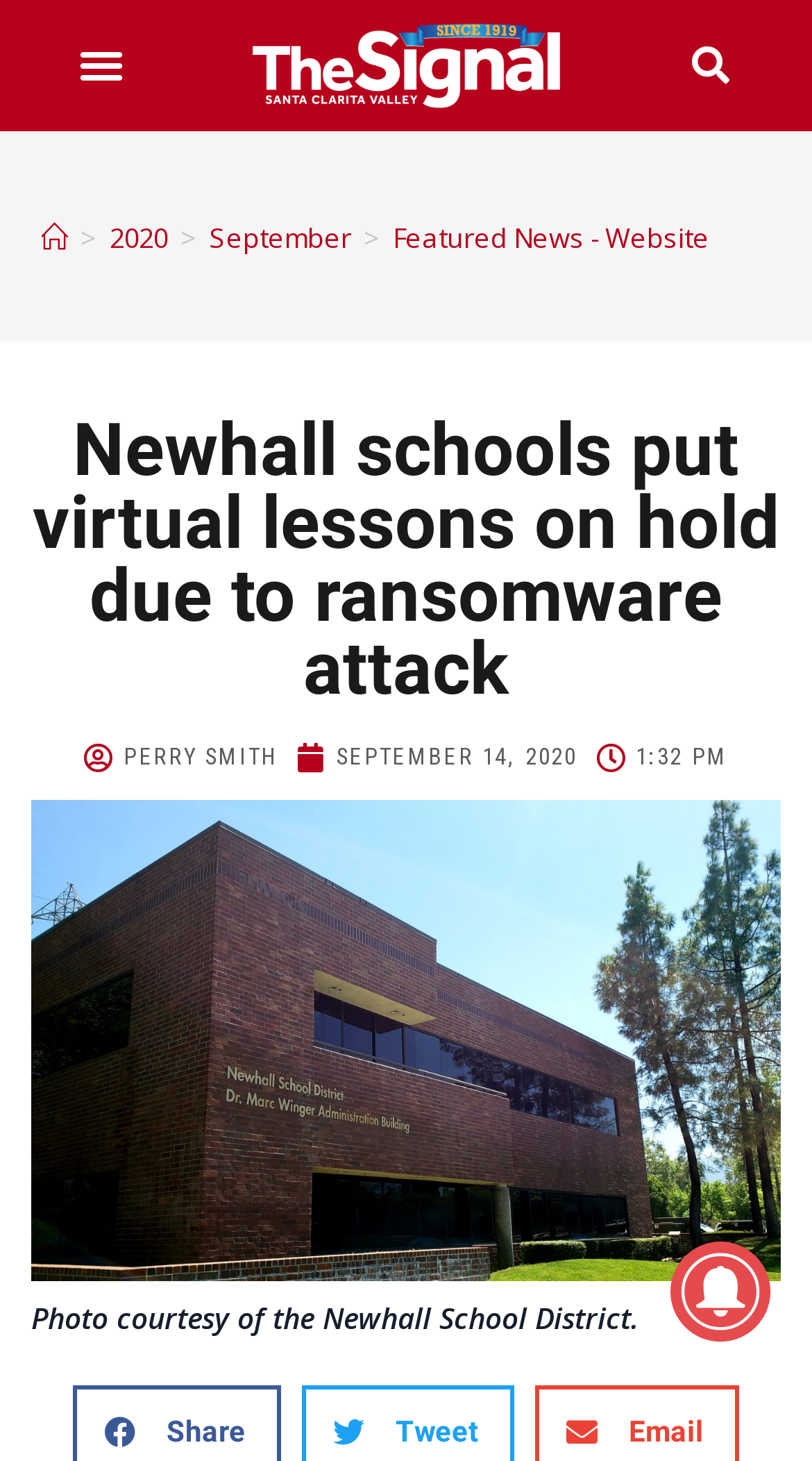Analyze the image and provide a detailed answer to the question: What is the content of the figure caption?

I found a figure element with a figcaption element inside, which contains the text 'Photo courtesy of the Newhall School District.', indicating the source of the photo.